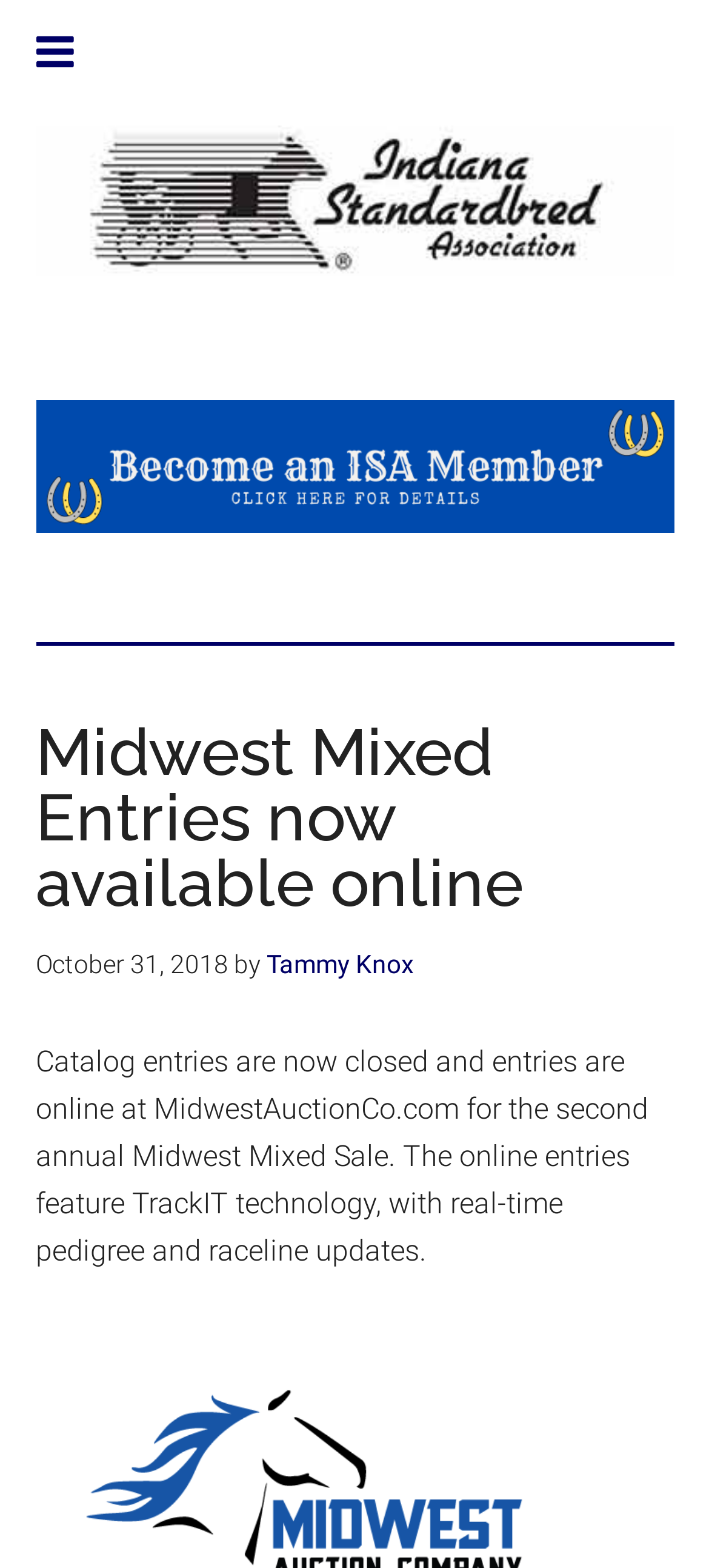Determine the bounding box coordinates (top-left x, top-left y, bottom-right x, bottom-right y) of the UI element described in the following text: title="ISA_Membership_Banner_2023"

[0.05, 0.255, 0.95, 0.339]